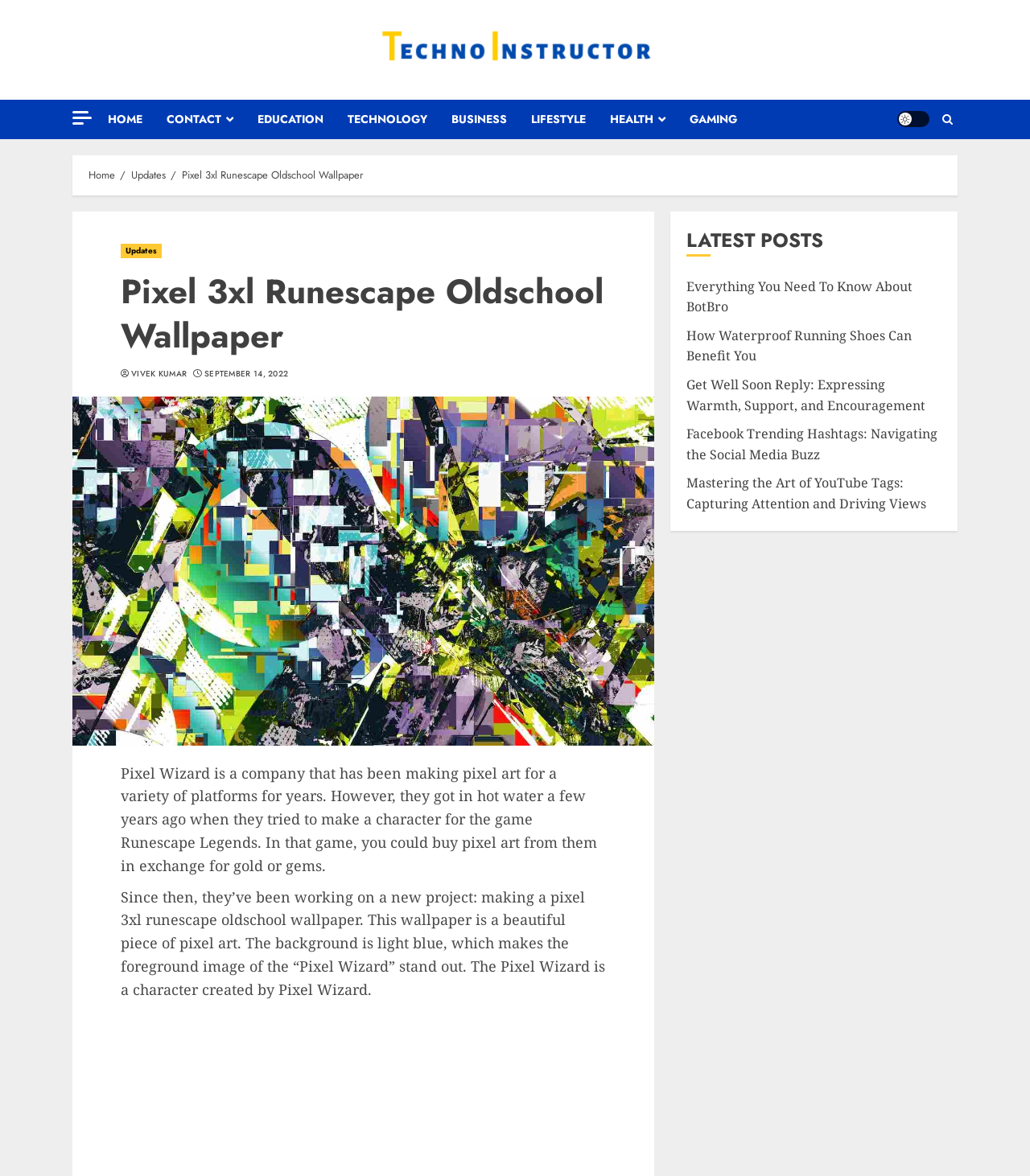Respond with a single word or short phrase to the following question: 
What is the position of the 'CONTACT' link on the webpage?

Second from the left